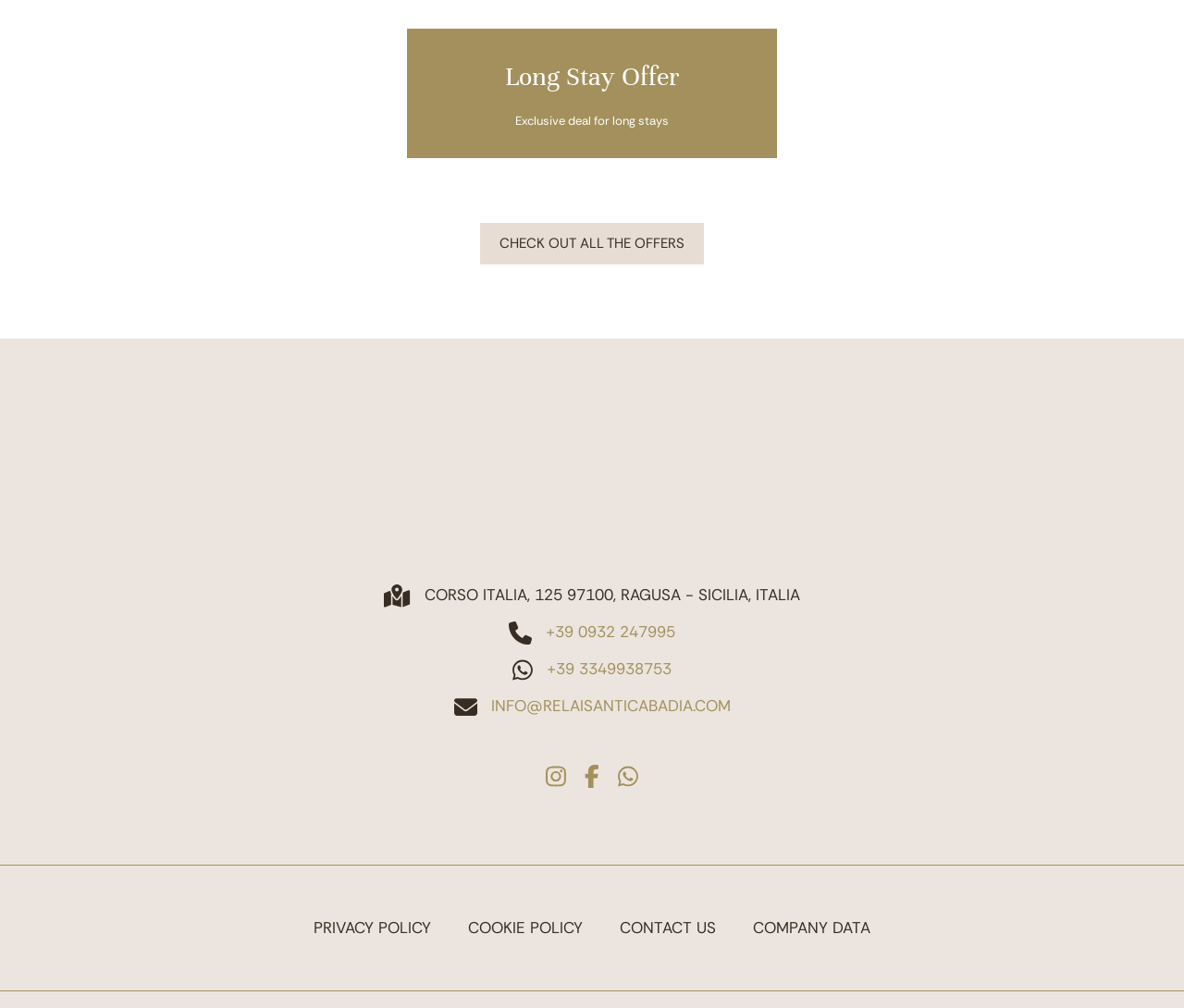Determine the bounding box coordinates of the element's region needed to click to follow the instruction: "Visit the spa". Provide these coordinates as four float numbers between 0 and 1, formatted as [left, top, right, bottom].

[0.453, 0.4, 0.547, 0.516]